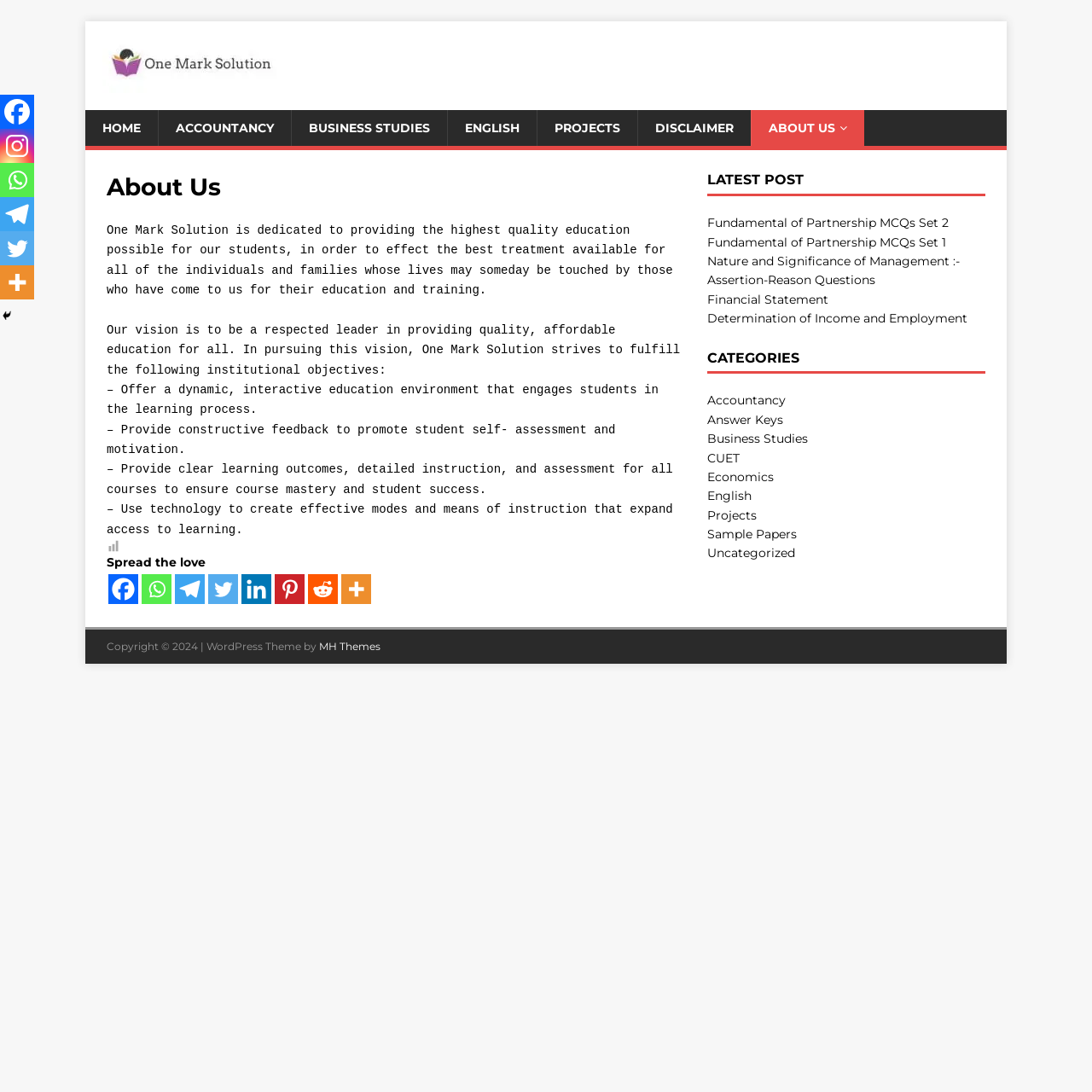Generate a thorough explanation of the webpage's elements.

The webpage is about One Mark Solution, an educational institution that provides high-quality education to its students. At the top of the page, there is a logo and a navigation menu with links to different sections of the website, including HOME, ACCOUNTANCY, BUSINESS STUDIES, ENGLISH, PROJECTS, DISCLAIMER, and ABOUT US.

Below the navigation menu, there is a main section that takes up most of the page. This section is divided into two parts: a header with the title "About Us" and a paragraph describing the institution's mission and vision. The mission statement is to provide the highest quality education possible for its students, and the vision is to be a respected leader in providing quality, affordable education for all.

The main section also lists the institutional objectives, which include offering a dynamic education environment, providing constructive feedback, ensuring course mastery and student success, and using technology to expand access to learning. There is also an image and a "Spread the love" button with links to various social media platforms.

On the right side of the page, there is a complementary section that displays the latest posts and categories. The latest posts include links to articles such as "Fundamental of Partnership MCQs Set 2" and "Financial Statement". The categories section lists various topics, including Accountancy, Business Studies, English, and Projects.

At the bottom of the page, there is a copyright notice and a link to the WordPress theme provider, MH Themes.